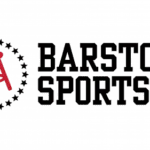Respond with a single word or phrase for the following question: 
What is the shape surrounding the stars?

Circular